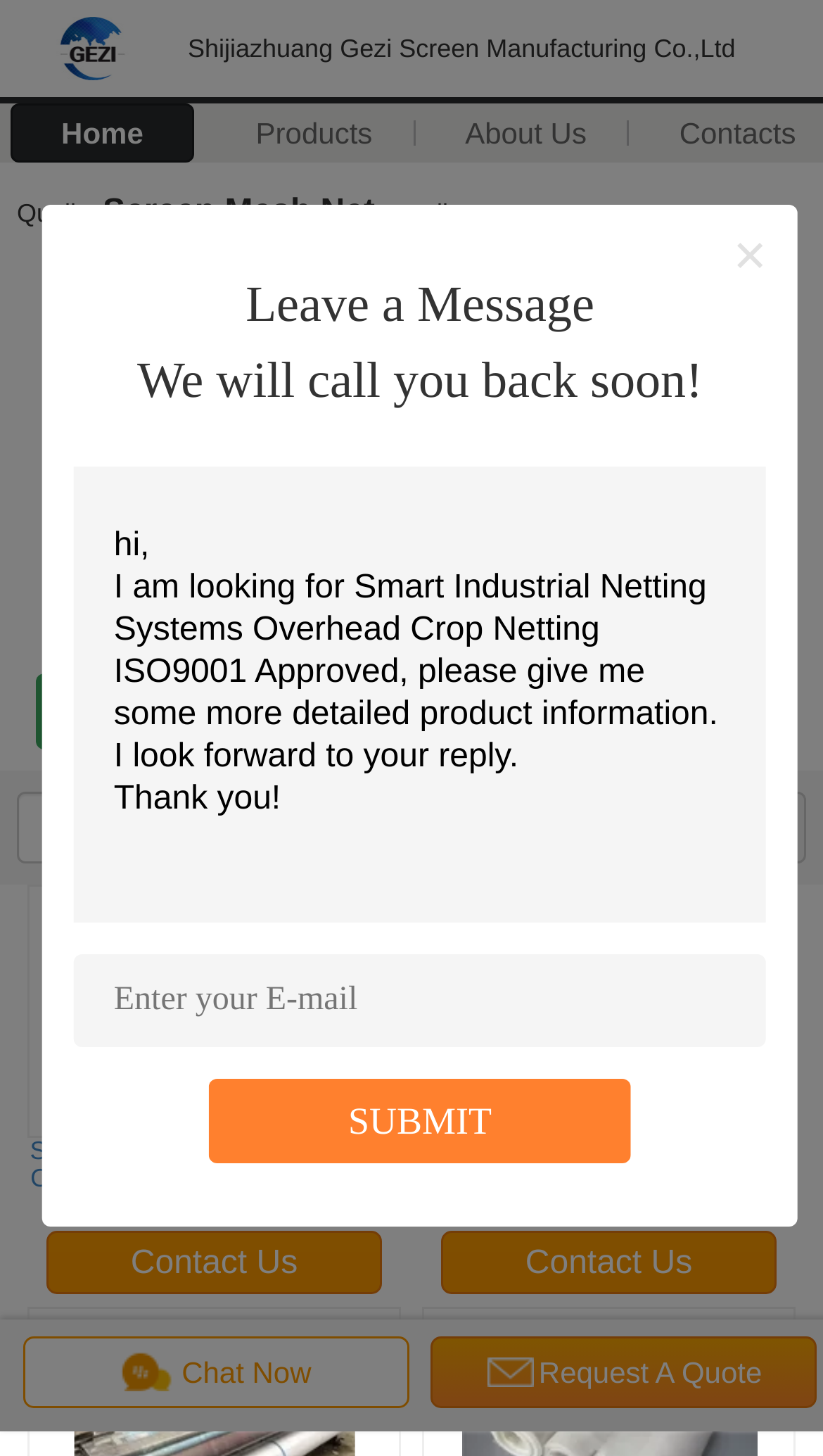What is the purpose of the textbox with the label 'Enter your E-mail'?
Look at the image and provide a short answer using one word or a phrase.

To submit an email